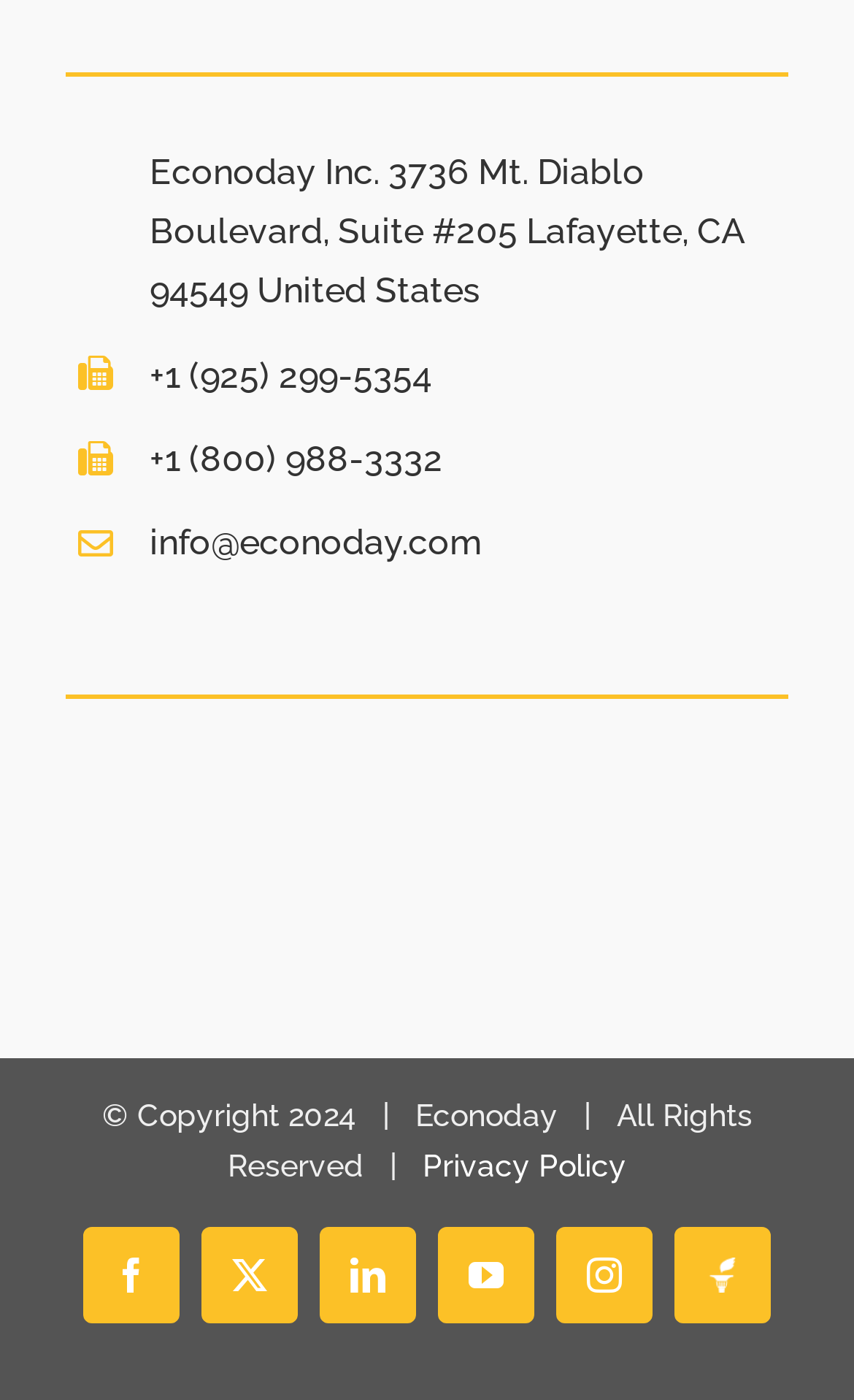Kindly respond to the following question with a single word or a brief phrase: 
What year is the copyright for?

2024